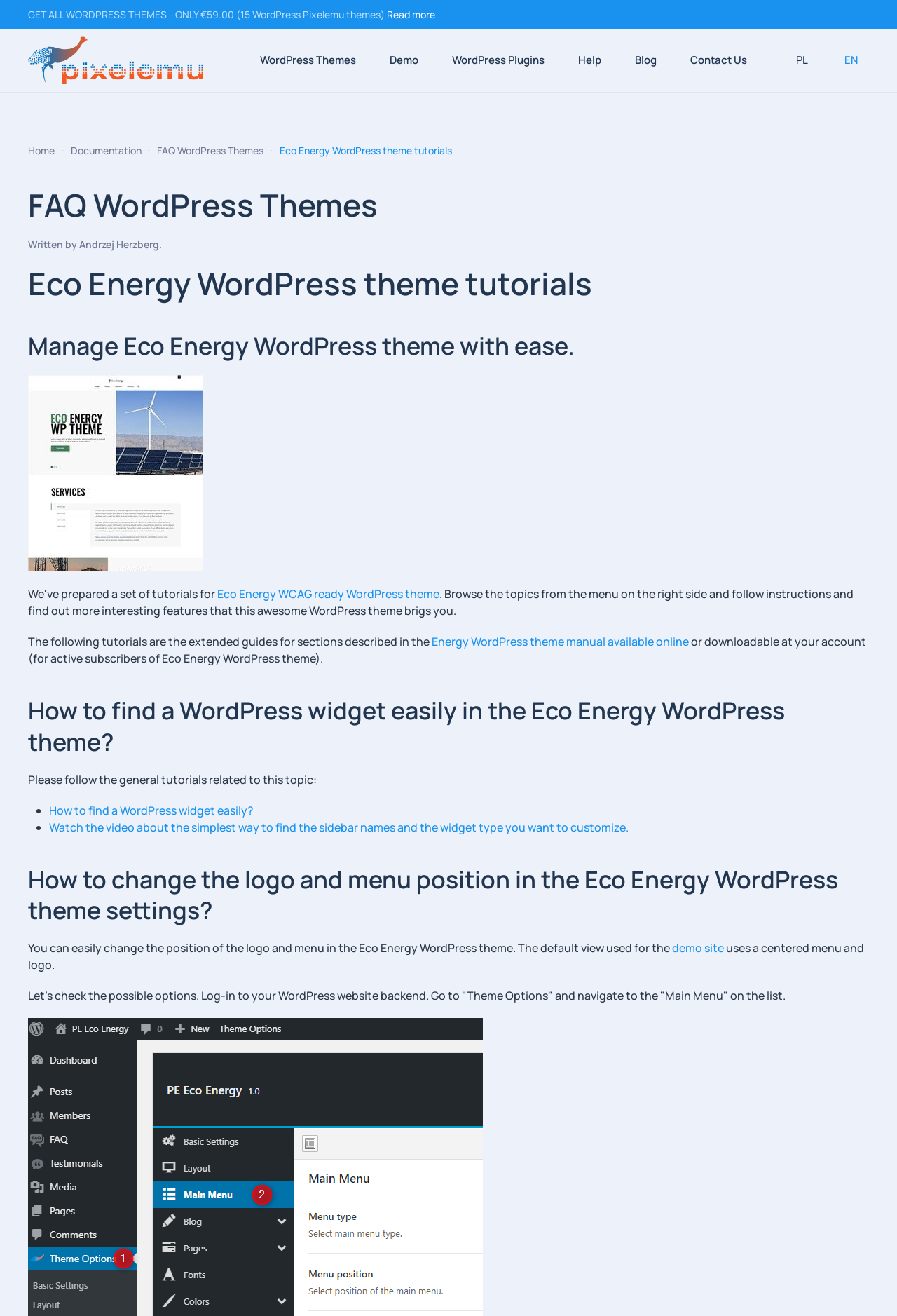Give a one-word or one-phrase response to the question: 
What is the price of all WordPress themes?

€59.00